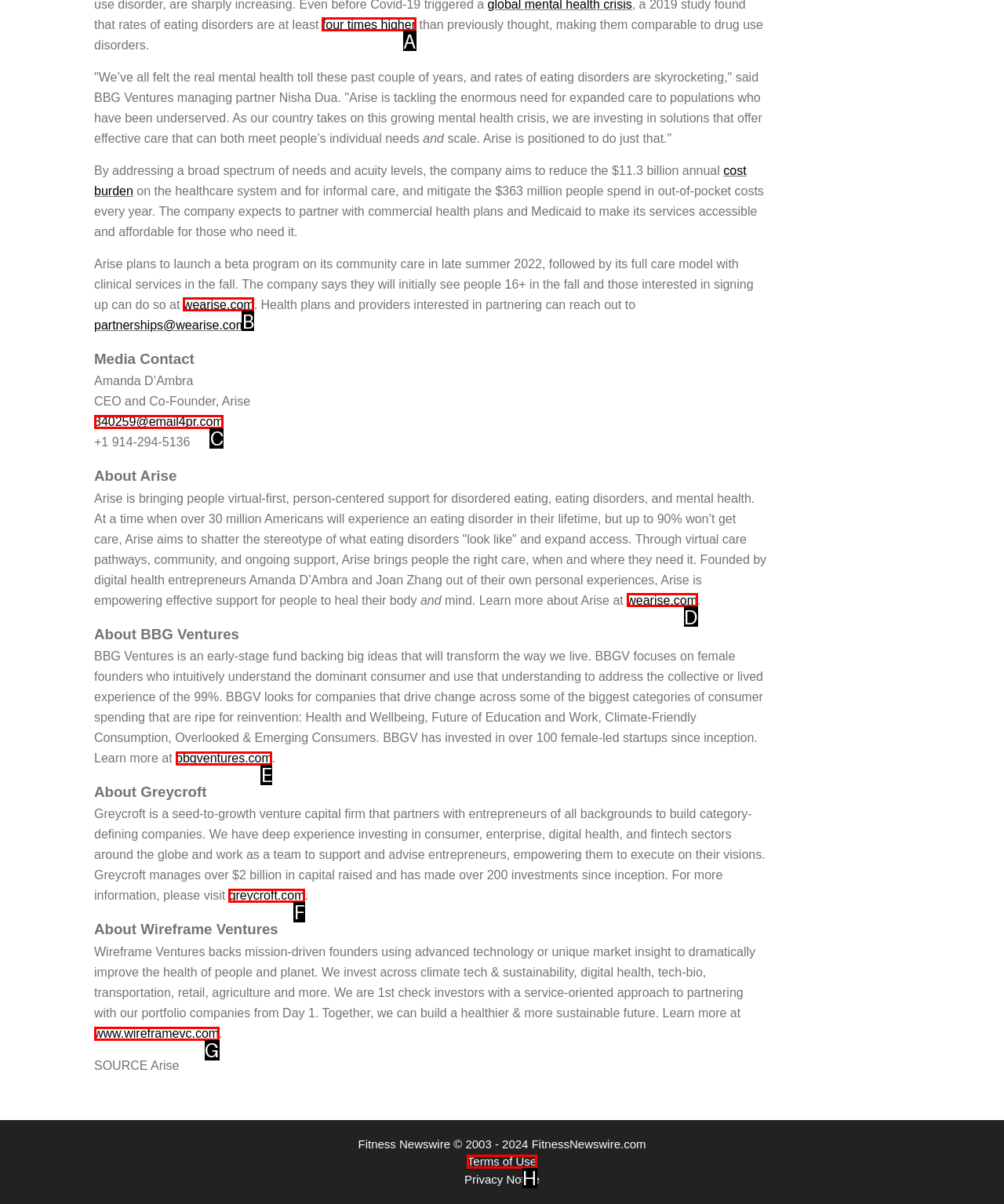Tell me which option I should click to complete the following task: Contact us
Answer with the option's letter from the given choices directly.

None